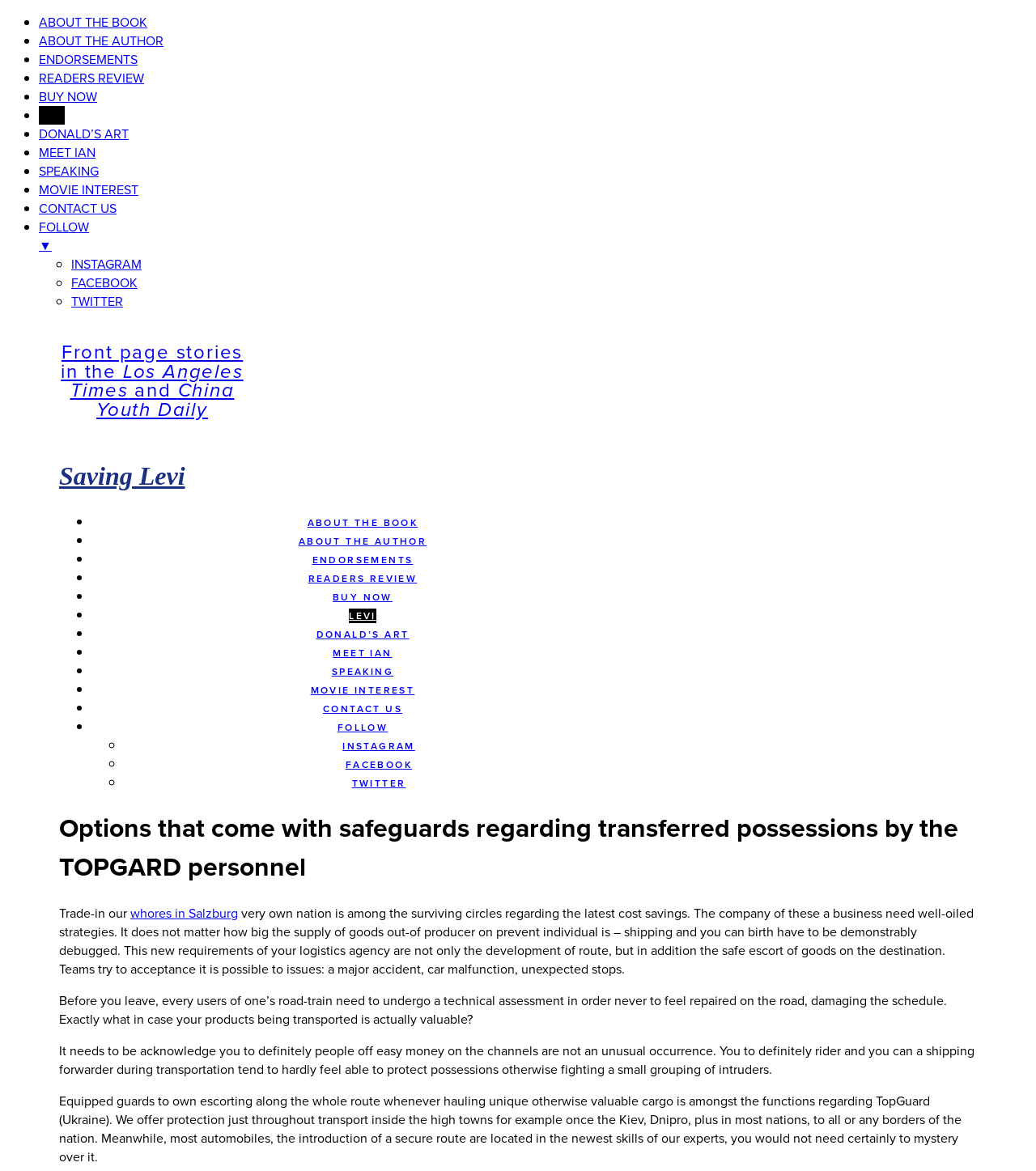Please identify the bounding box coordinates of the element's region that I should click in order to complete the following instruction: "Click on FOLLOW on the menu". The bounding box coordinates consist of four float numbers between 0 and 1, i.e., [left, top, right, bottom].

[0.038, 0.186, 0.994, 0.218]